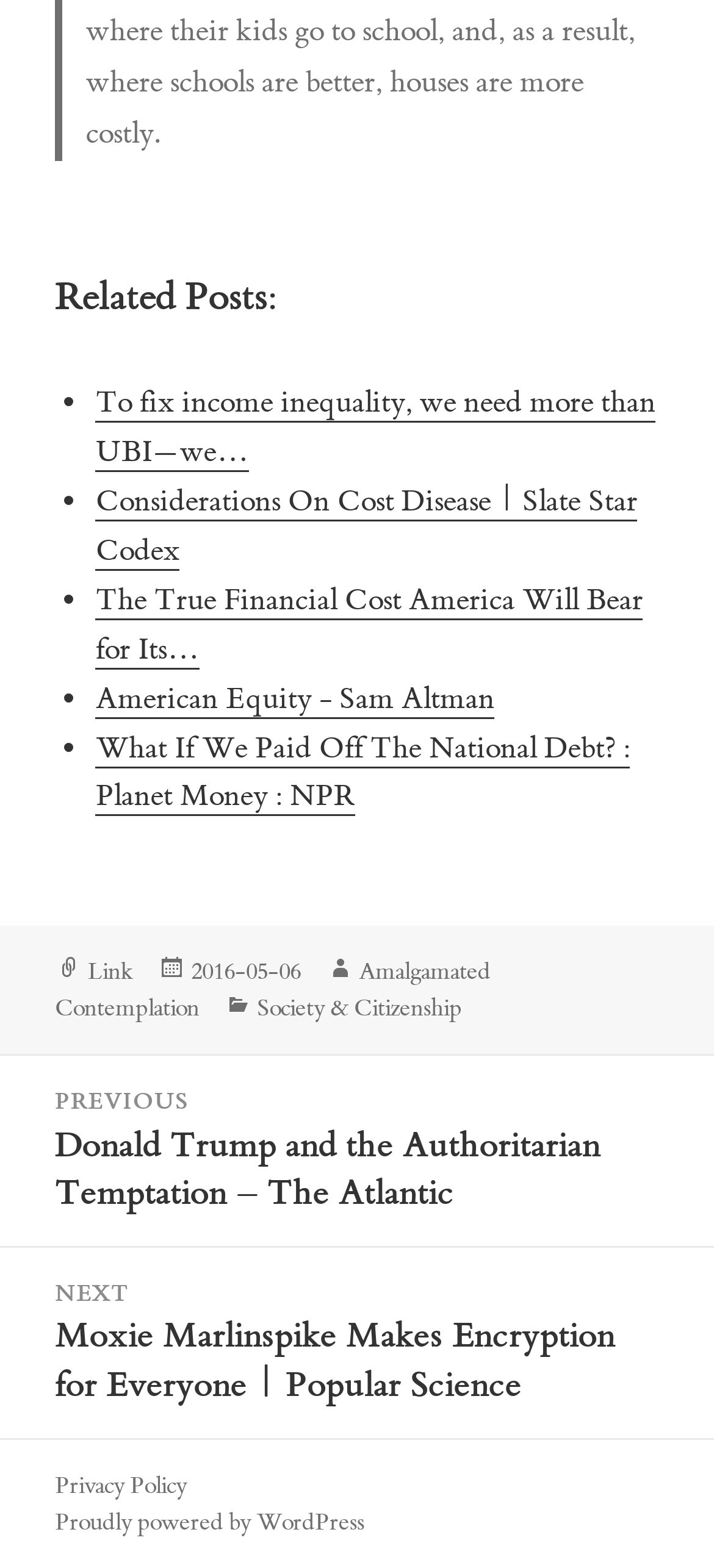Predict the bounding box of the UI element based on this description: "2016-05-062017-10-03".

[0.268, 0.61, 0.422, 0.63]